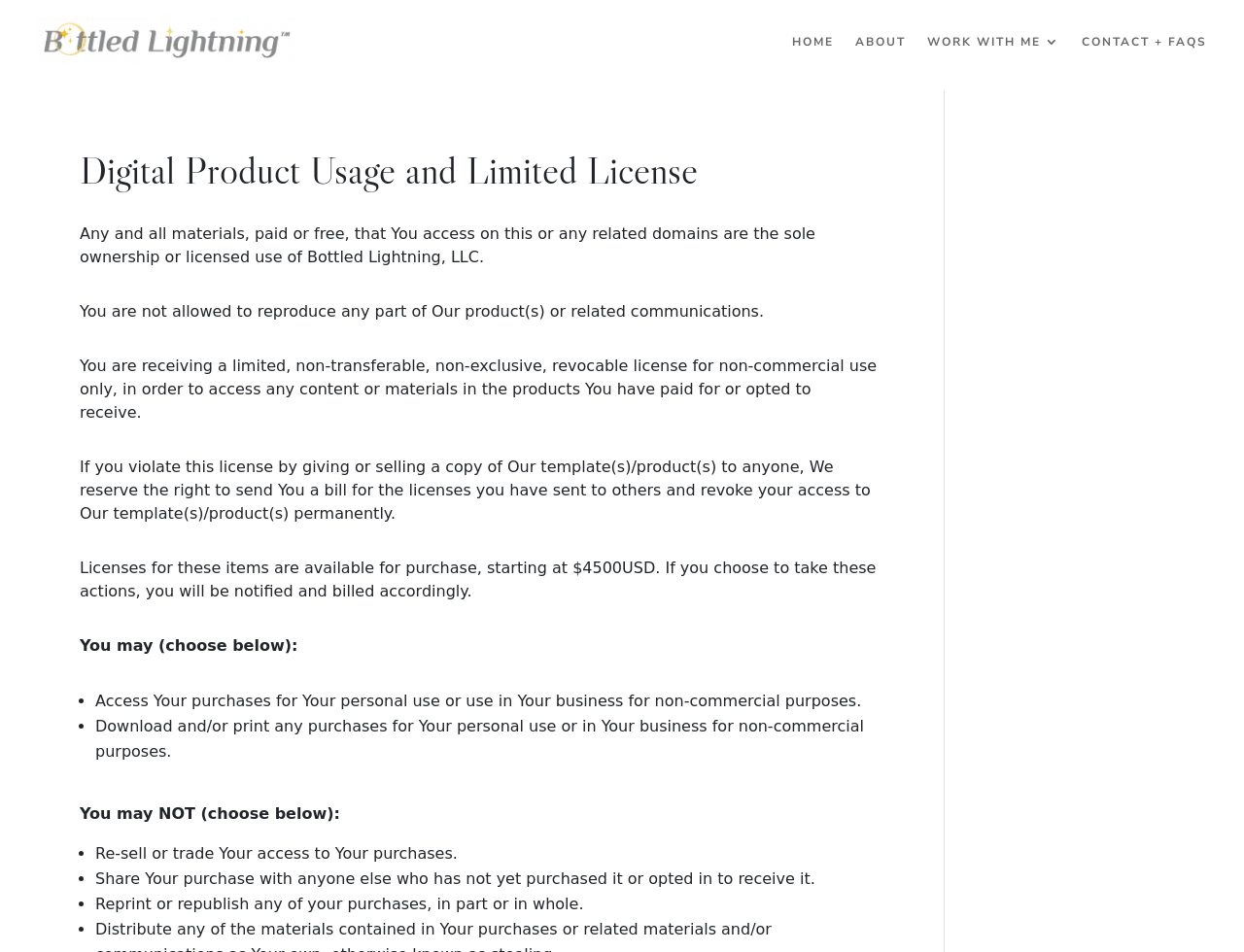Please reply to the following question with a single word or a short phrase:
What happens if you violate the license?

Bill and revoke access